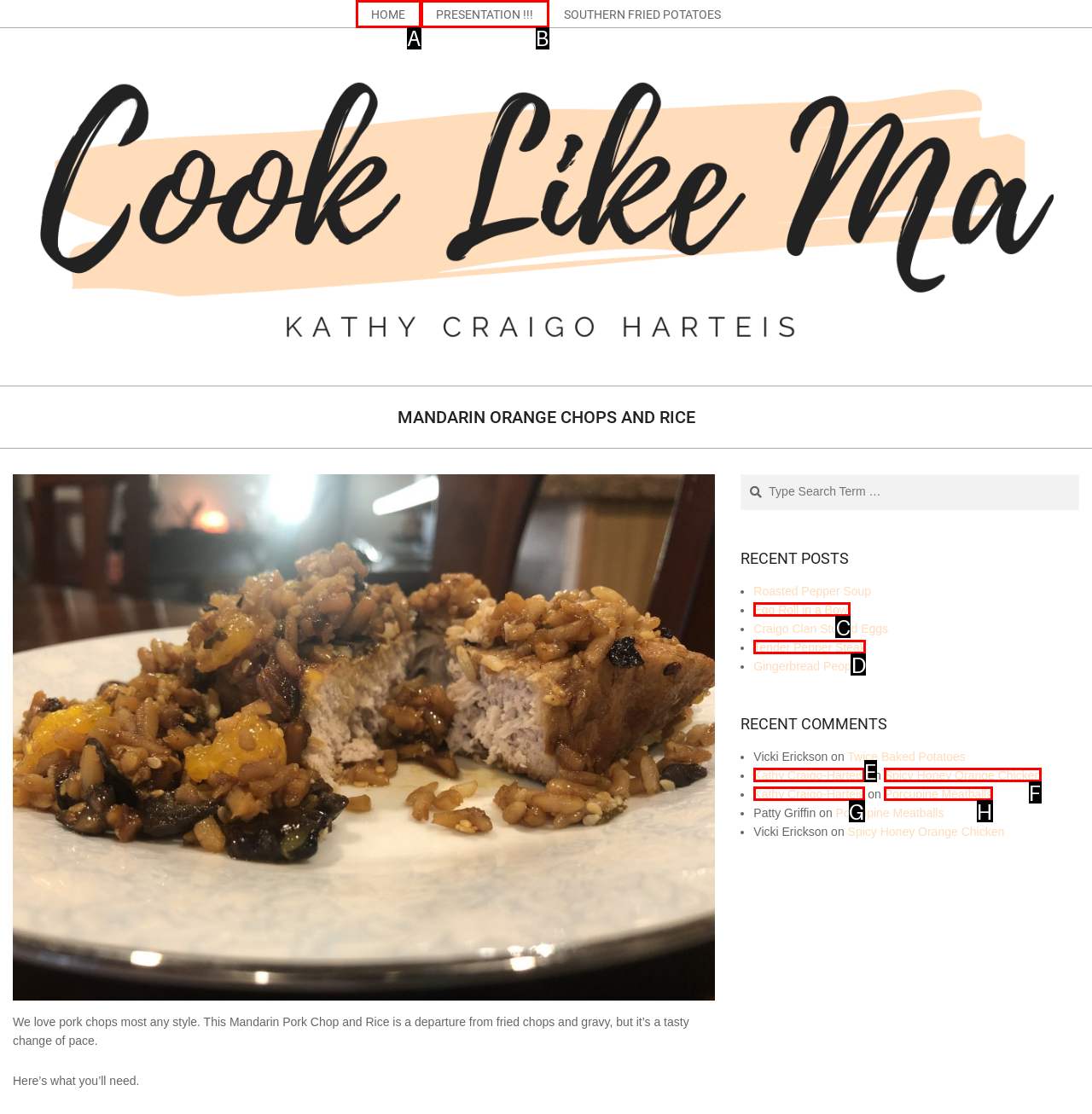Select the letter from the given choices that aligns best with the description: Presentation !!!. Reply with the specific letter only.

B